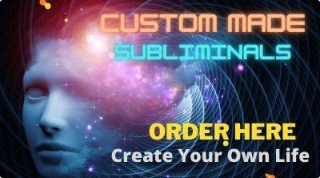Respond to the question below with a single word or phrase:
What is the call to action in the image?

ORDER HERE